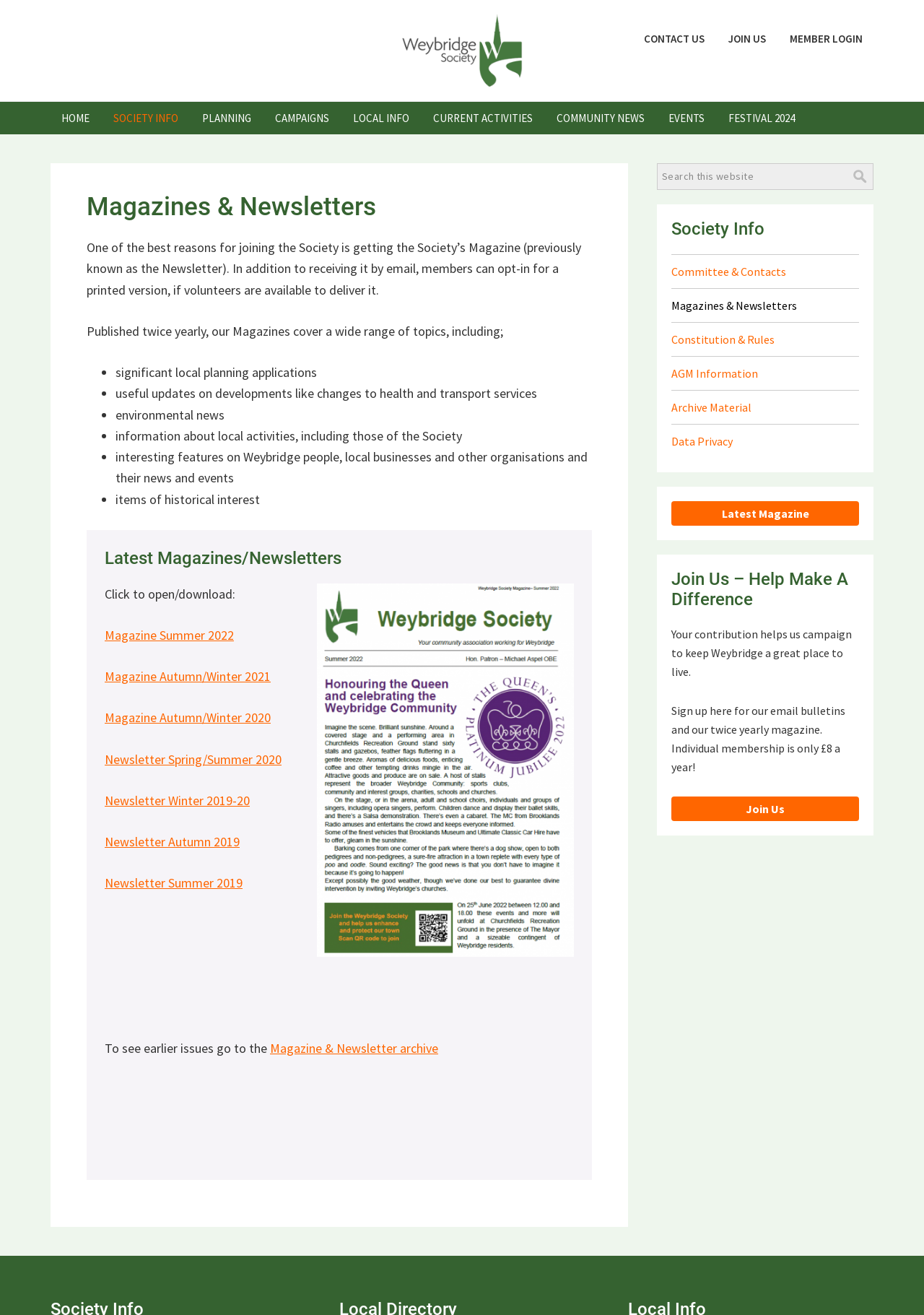Identify the headline of the webpage and generate its text content.

Magazines & Newsletters